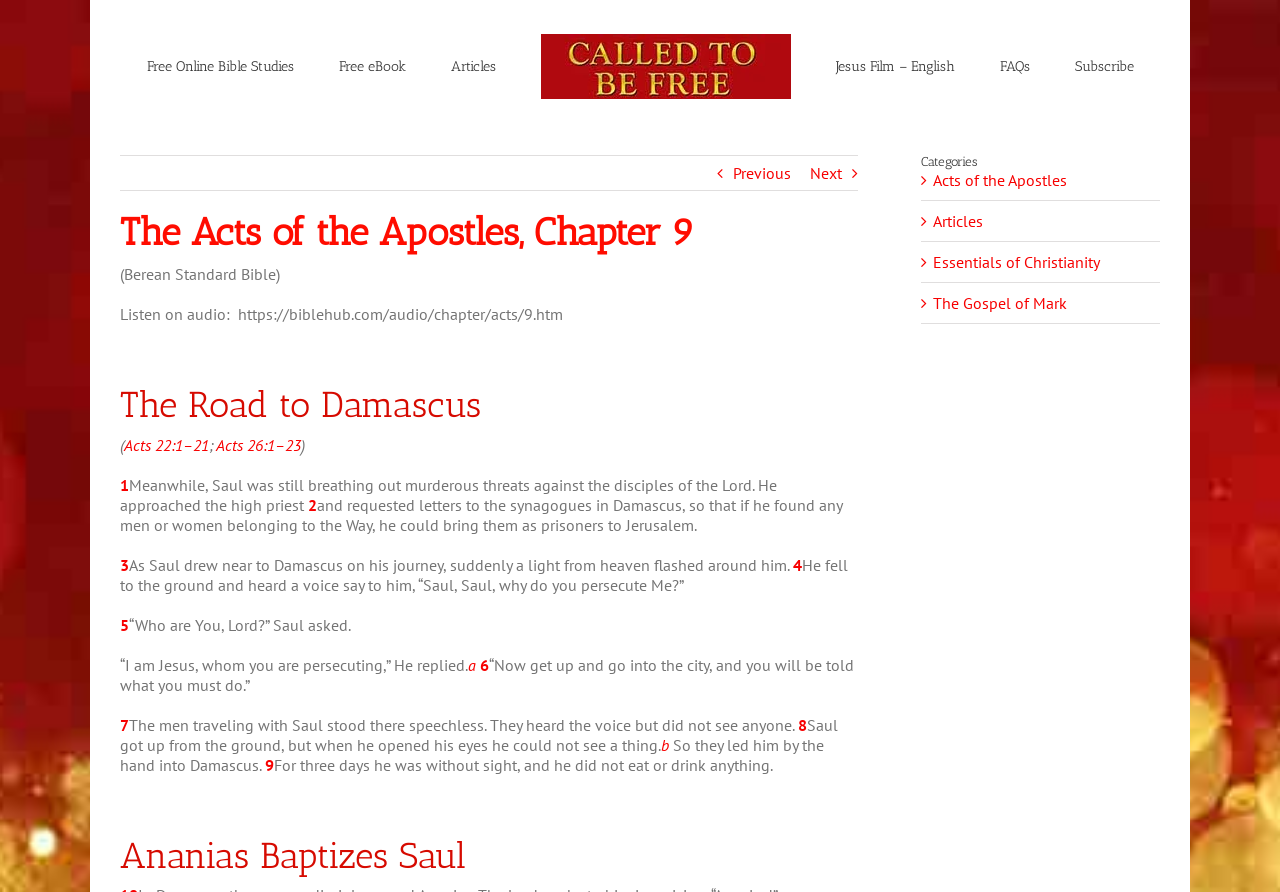What is the name of the high priest mentioned in the chapter?
Kindly answer the question with as much detail as you can.

I searched the entire webpage and did not find any mention of the high priest's name, only that Saul approached the high priest to request letters to the synagogues in Damascus.